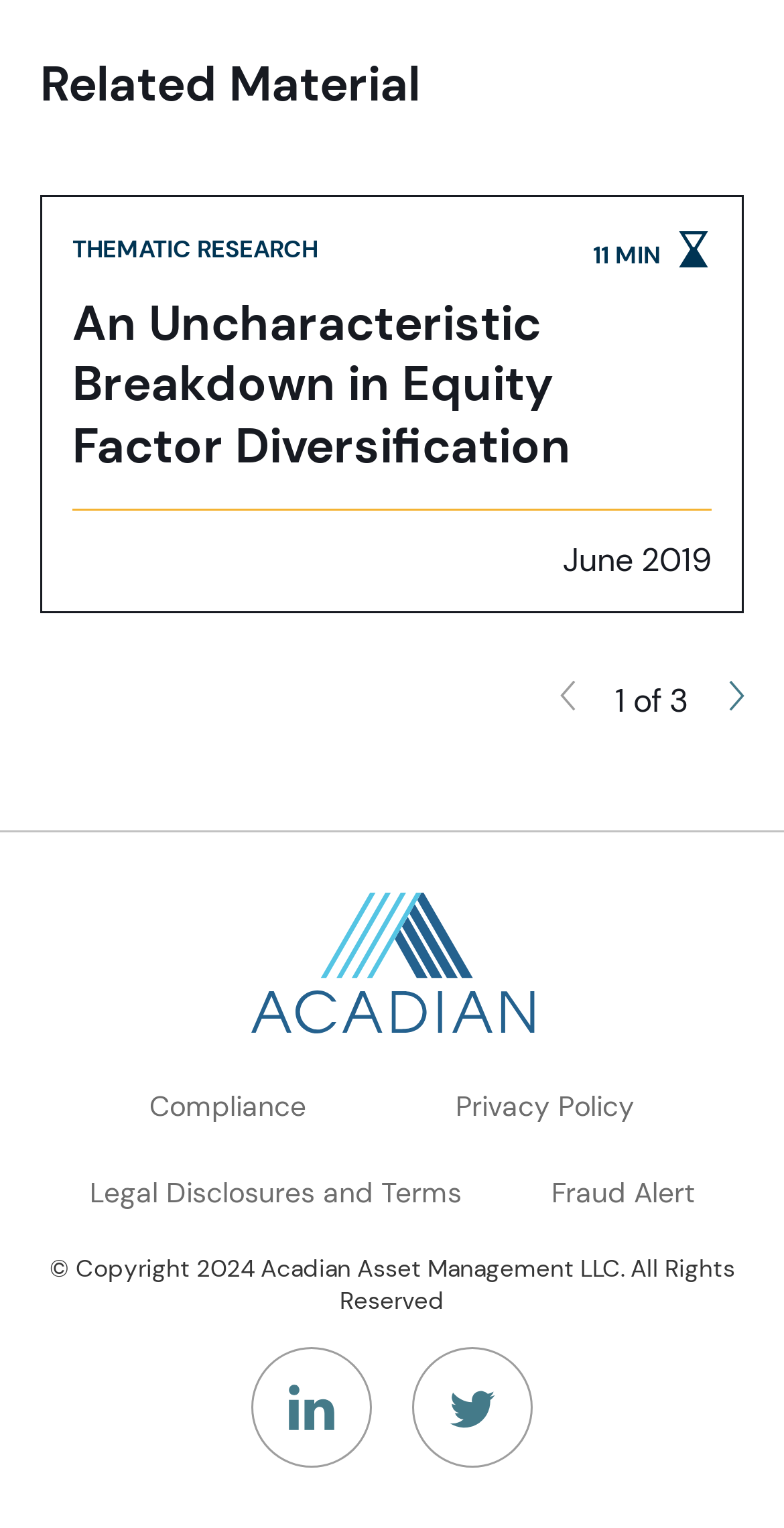Please locate the bounding box coordinates of the region I need to click to follow this instruction: "Read the article 'An Uncharacteristic Breakdown in Equity Factor Diversification'".

[0.051, 0.128, 0.949, 0.401]